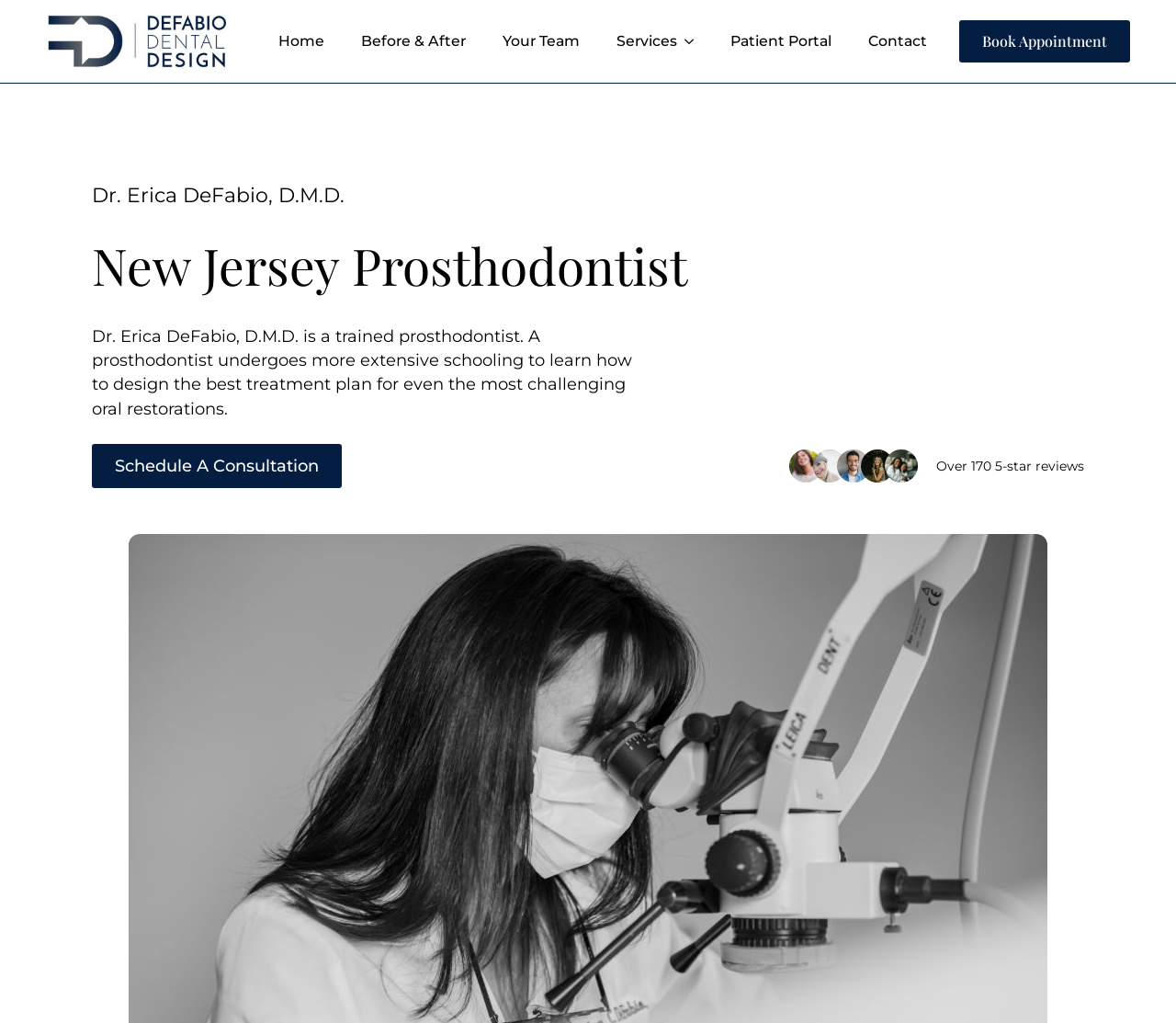Using the information in the image, could you please answer the following question in detail:
What is the profession of Dr. Erica DeFabio?

Based on the webpage, Dr. Erica DeFabio is a trained prosthodontist, which is mentioned in the static text 'Dr. Erica DeFabio, D.M.D. is a trained prosthodontist.'